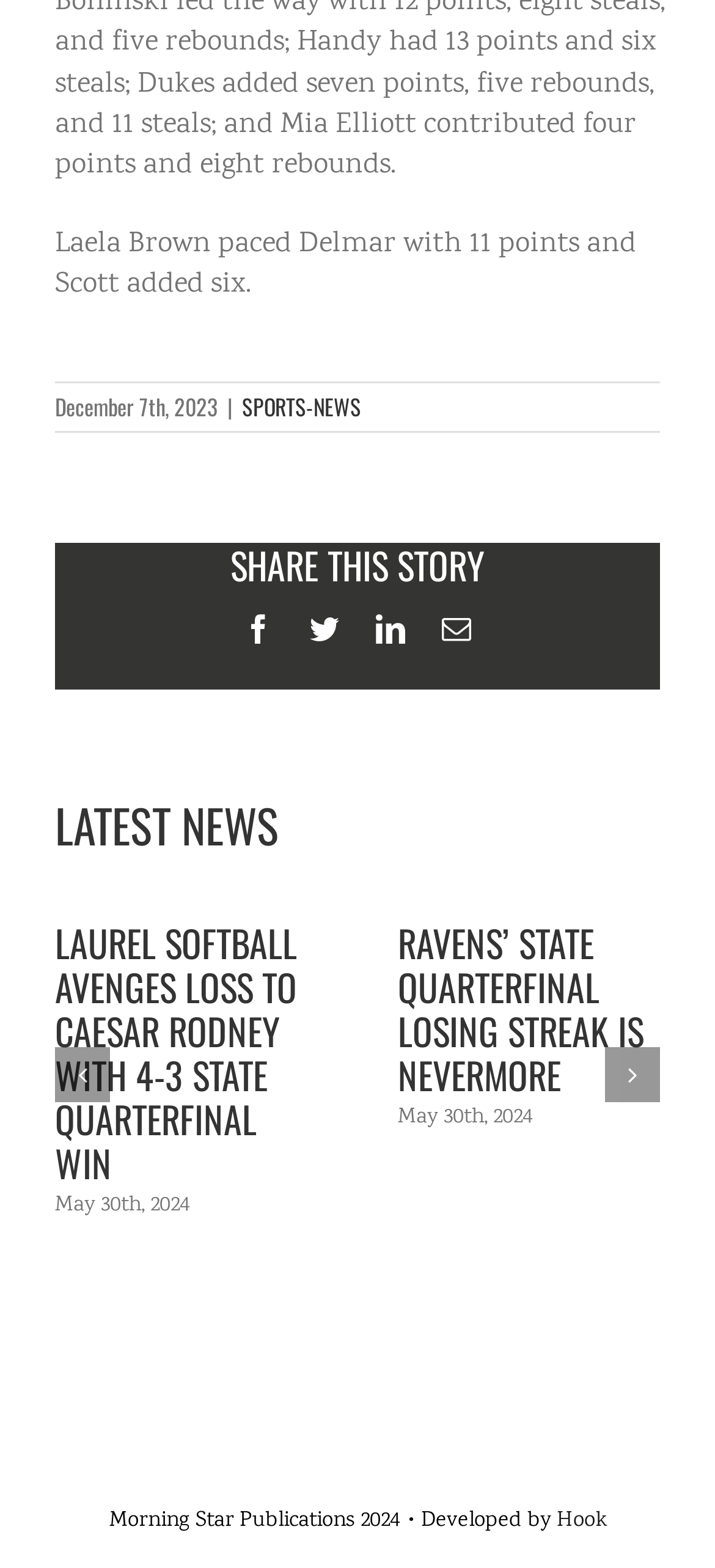What is the name of the developer of the website?
Craft a detailed and extensive response to the question.

I found the name of the developer by looking at the link element with the content 'Hook' which is located at the bottom of the webpage.